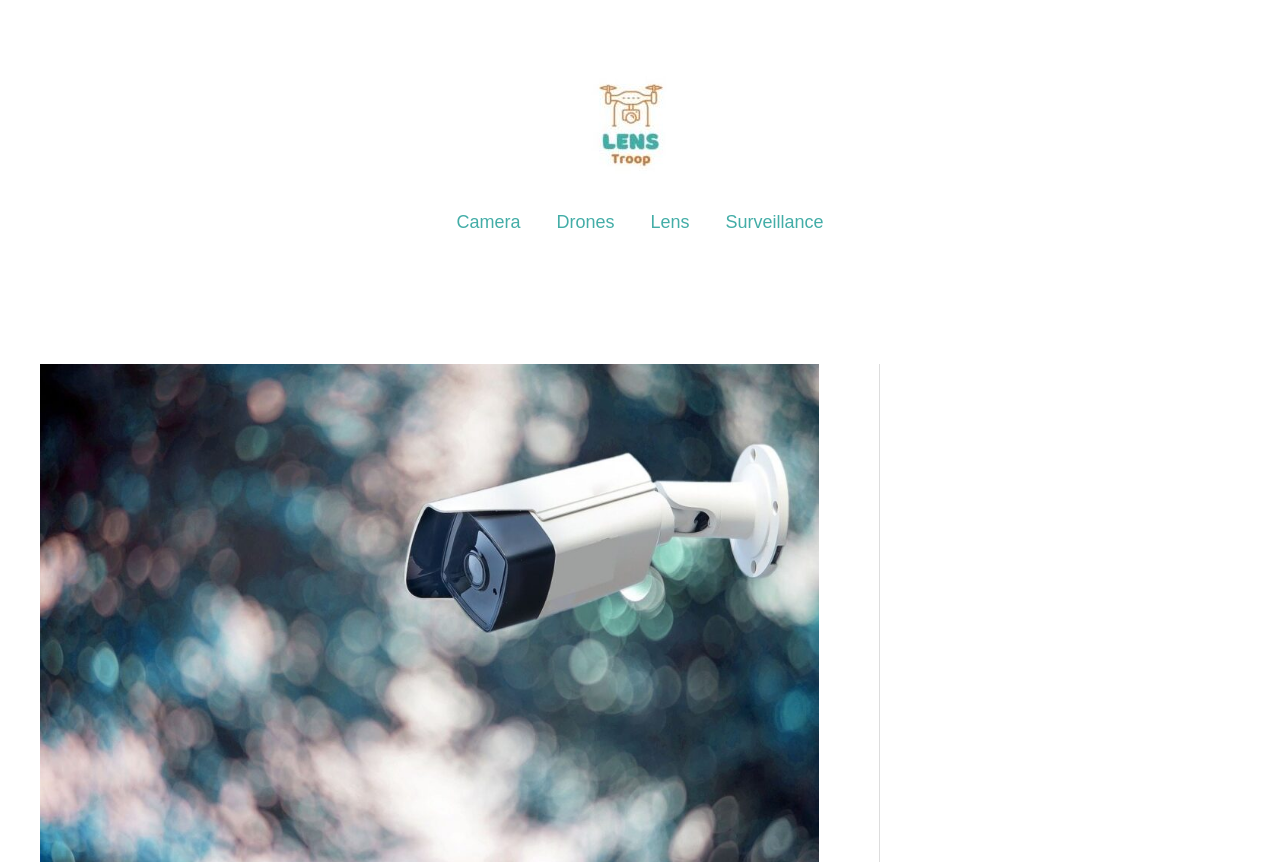What is the position of the 'Surveillance' link?
Using the image, provide a concise answer in one word or a short phrase.

rightmost